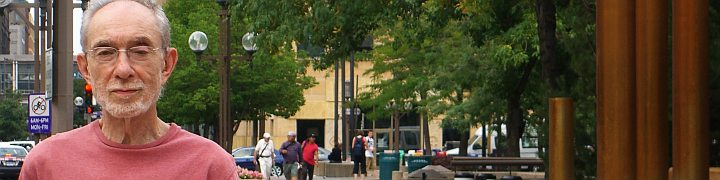Provide a thorough and detailed response to the question by examining the image: 
What is the atmosphere in the background?

The caption describes the background as a 'lively urban setting' with 'pedestrians can be seen walking in the distance', suggesting a vibrant community atmosphere, which is a key element of the scene.